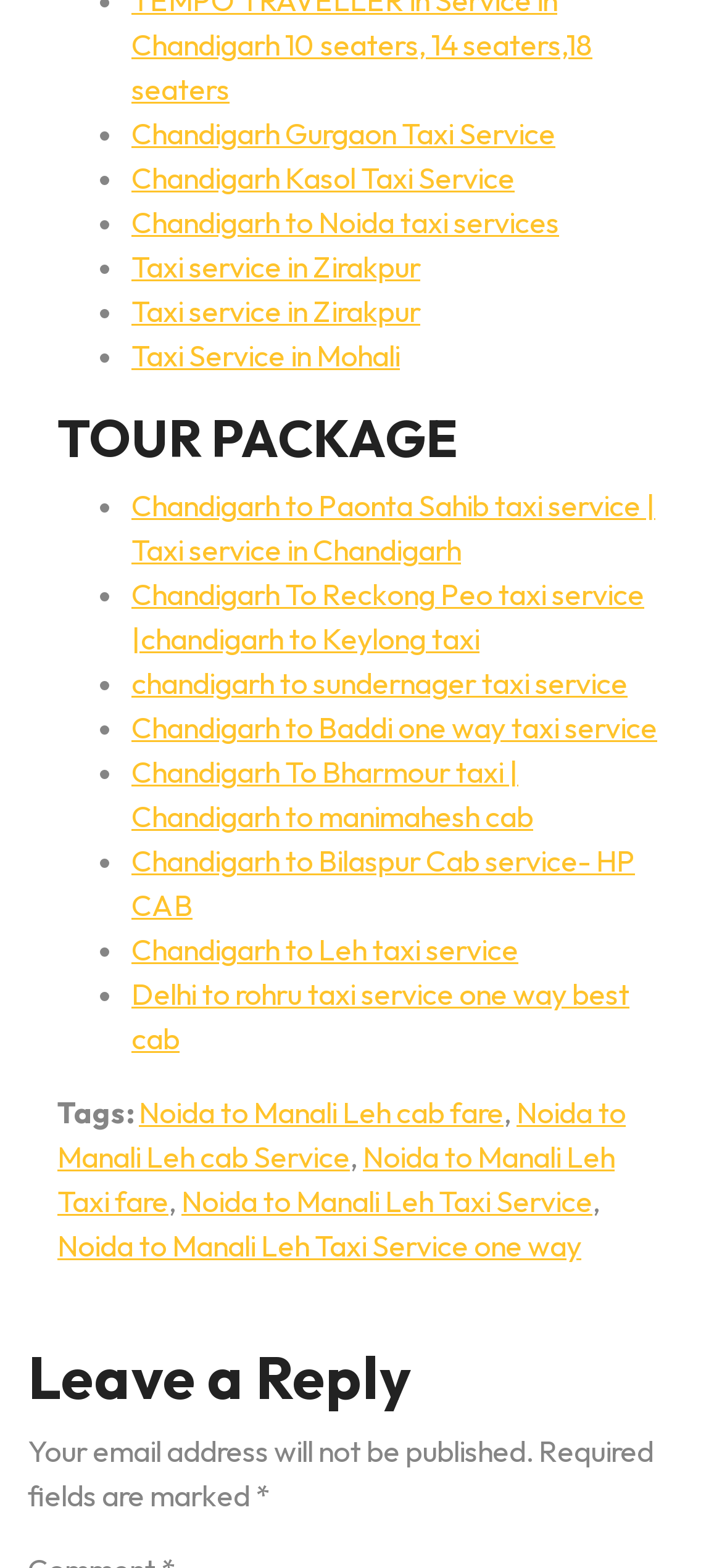Respond with a single word or short phrase to the following question: 
What is the format of the tags listed on the webpage?

Comma separated